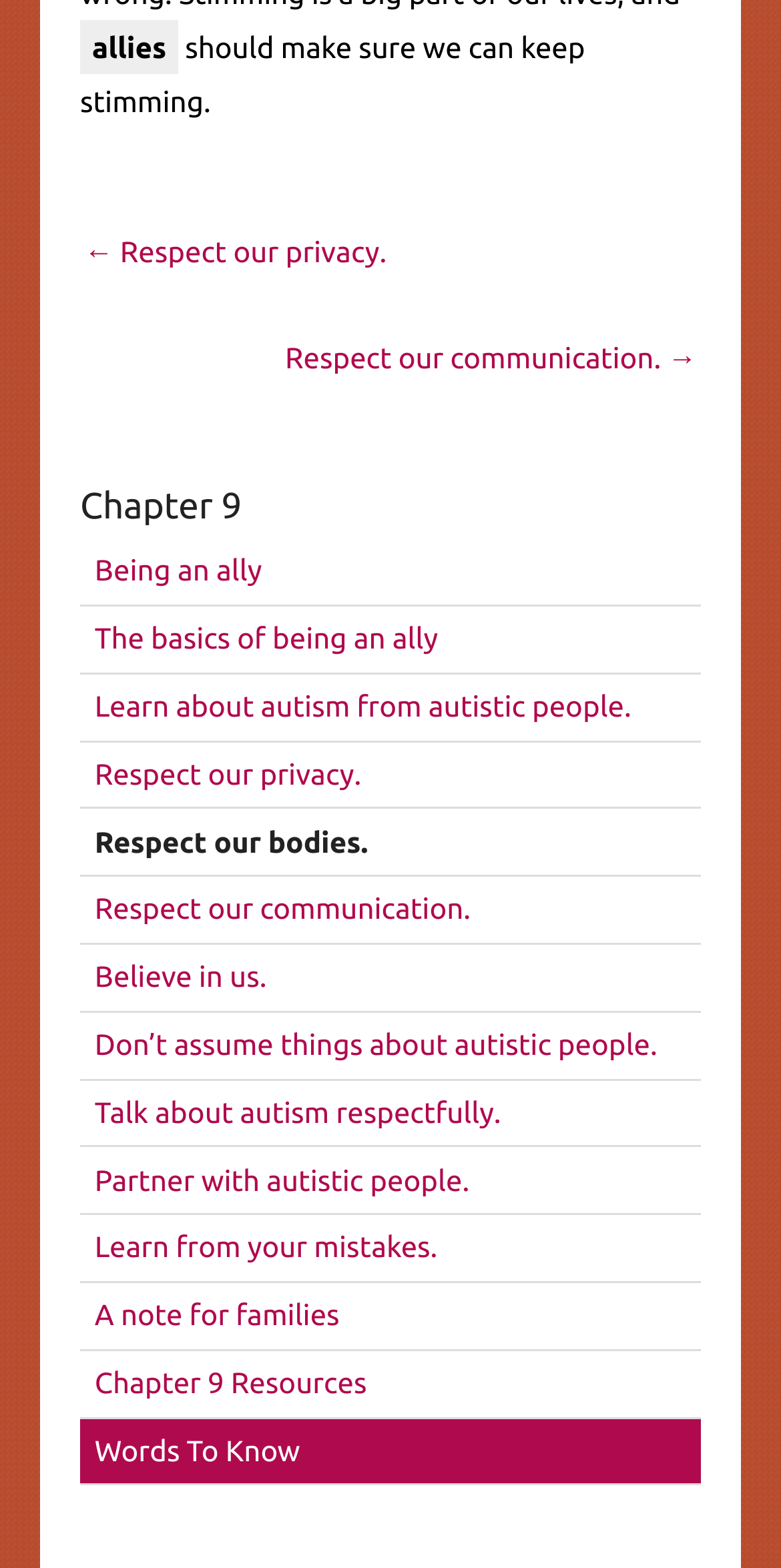Use the information in the screenshot to answer the question comprehensively: What is the text of the first link?

The first link can be found by looking at the link element with the text 'Being an ally' at the top of the webpage, which is the first link in the list of links.